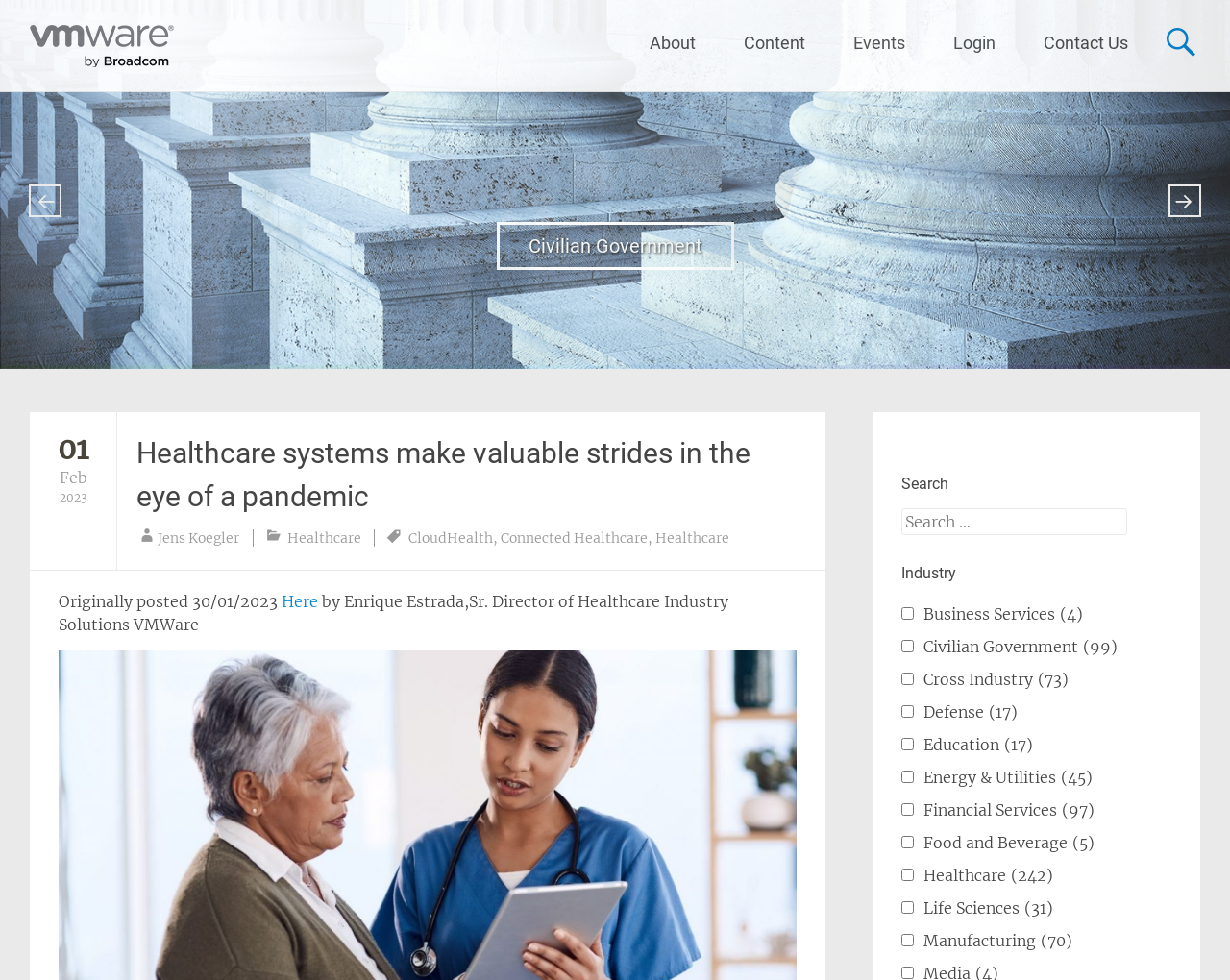What is the industry of the author? Analyze the screenshot and reply with just one word or a short phrase.

Healthcare